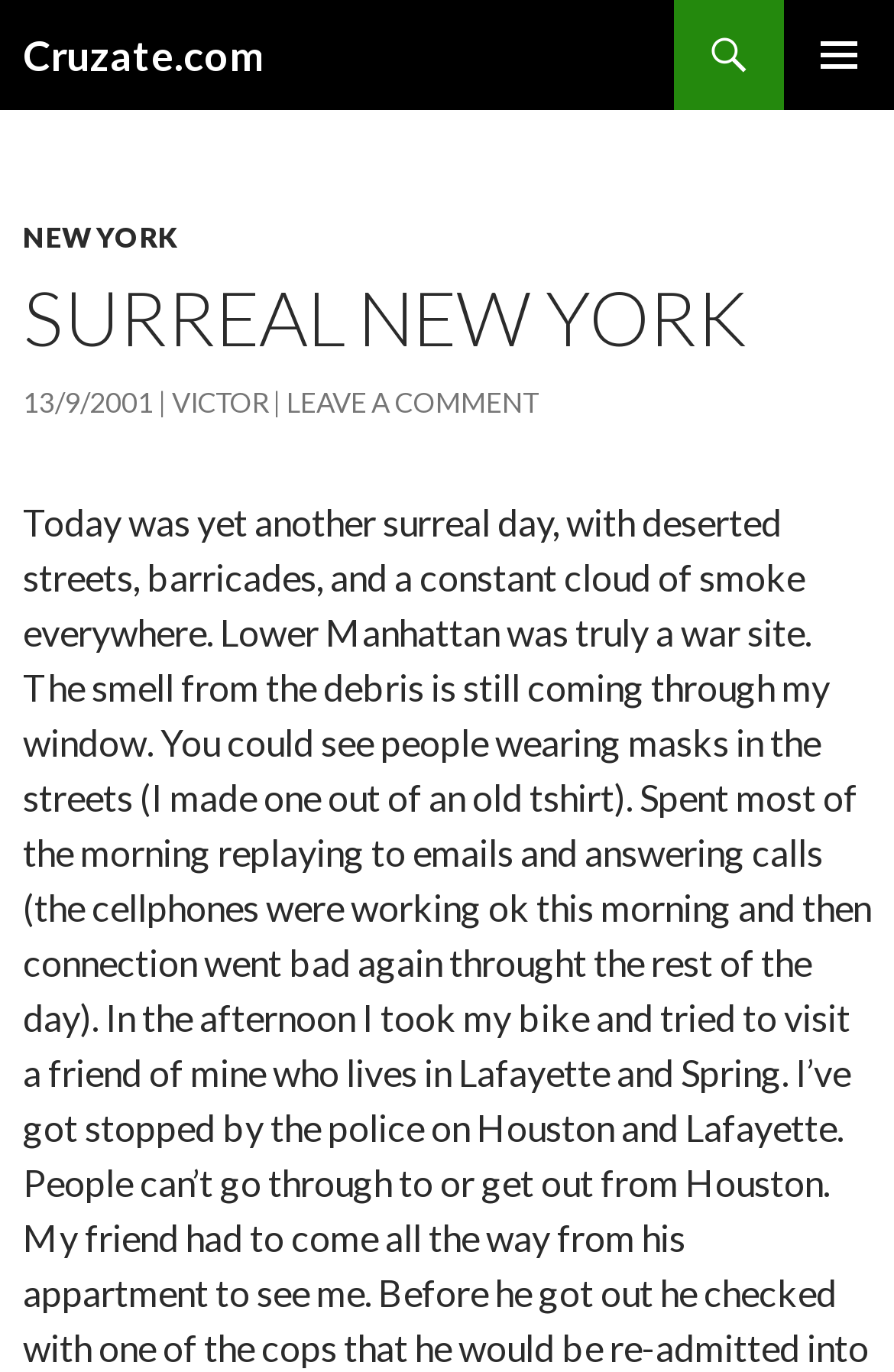Respond to the question with just a single word or phrase: 
What is the location mentioned in the webpage?

New York